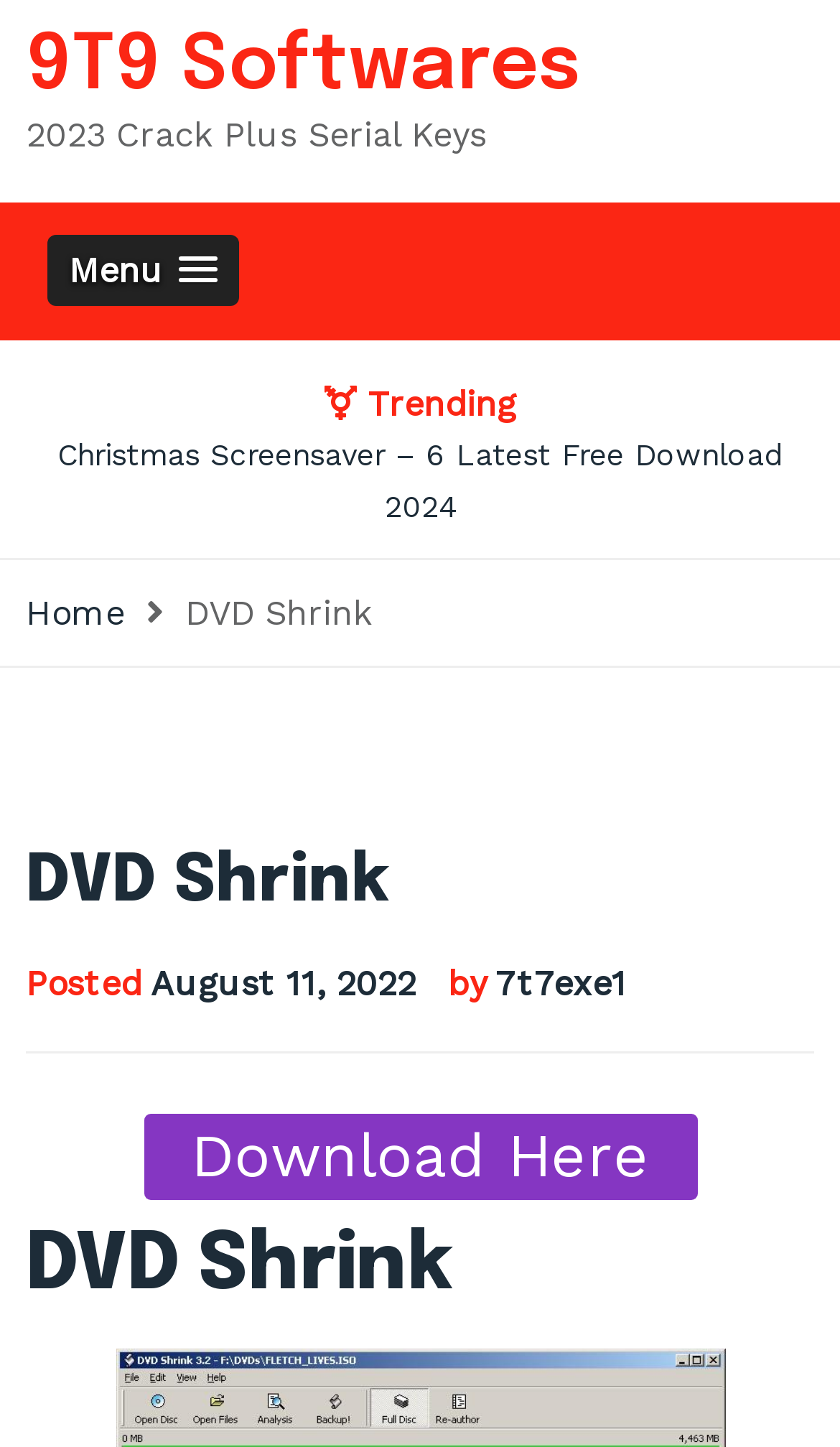Refer to the image and answer the question with as much detail as possible: What is the date of the post?

I found a link element with the text 'August 11, 2022' at coordinates [0.179, 0.666, 0.495, 0.694]. This suggests that the post was made on August 11, 2022.